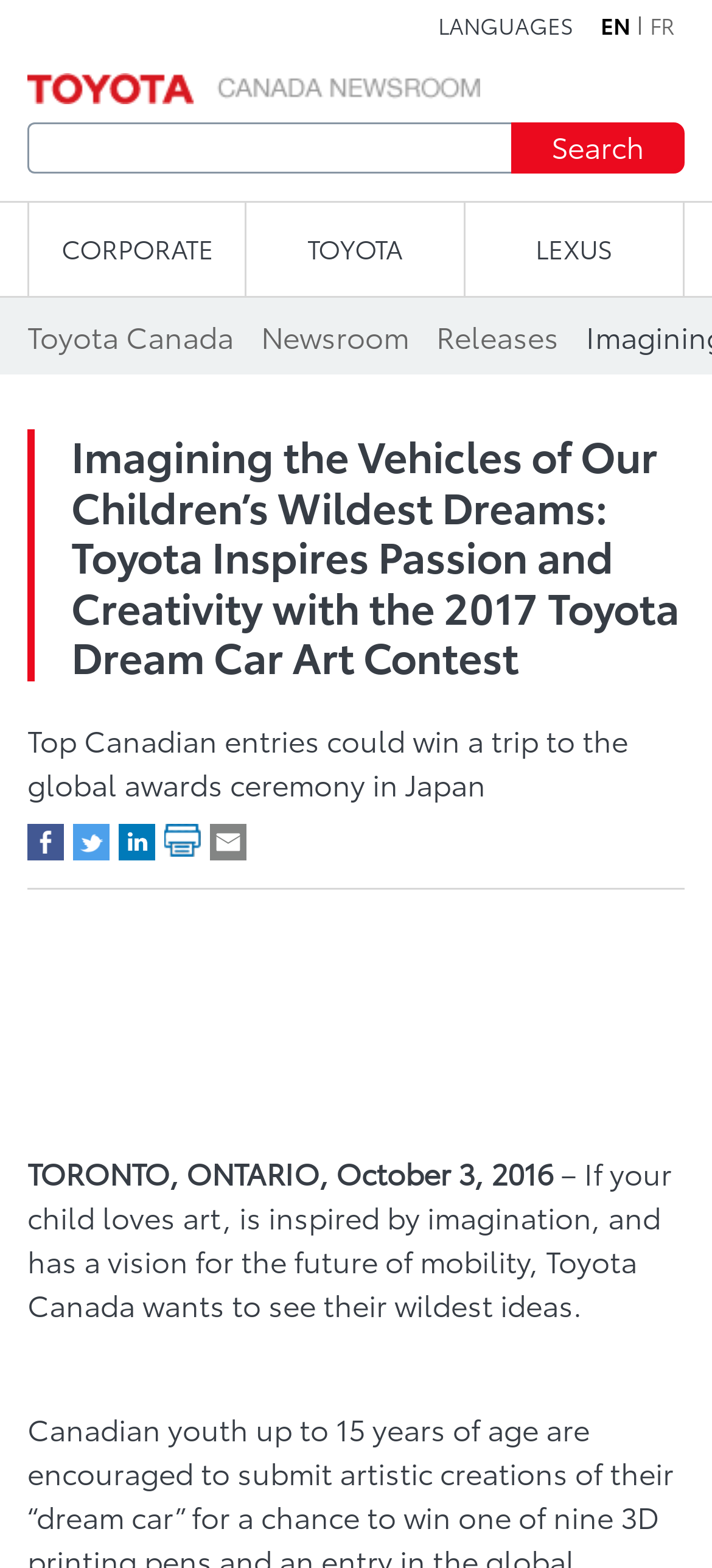Using the element description: "Skip to content", determine the bounding box coordinates for the specified UI element. The coordinates should be four float numbers between 0 and 1, [left, top, right, bottom].

[0.0, 0.0, 1.0, 0.001]